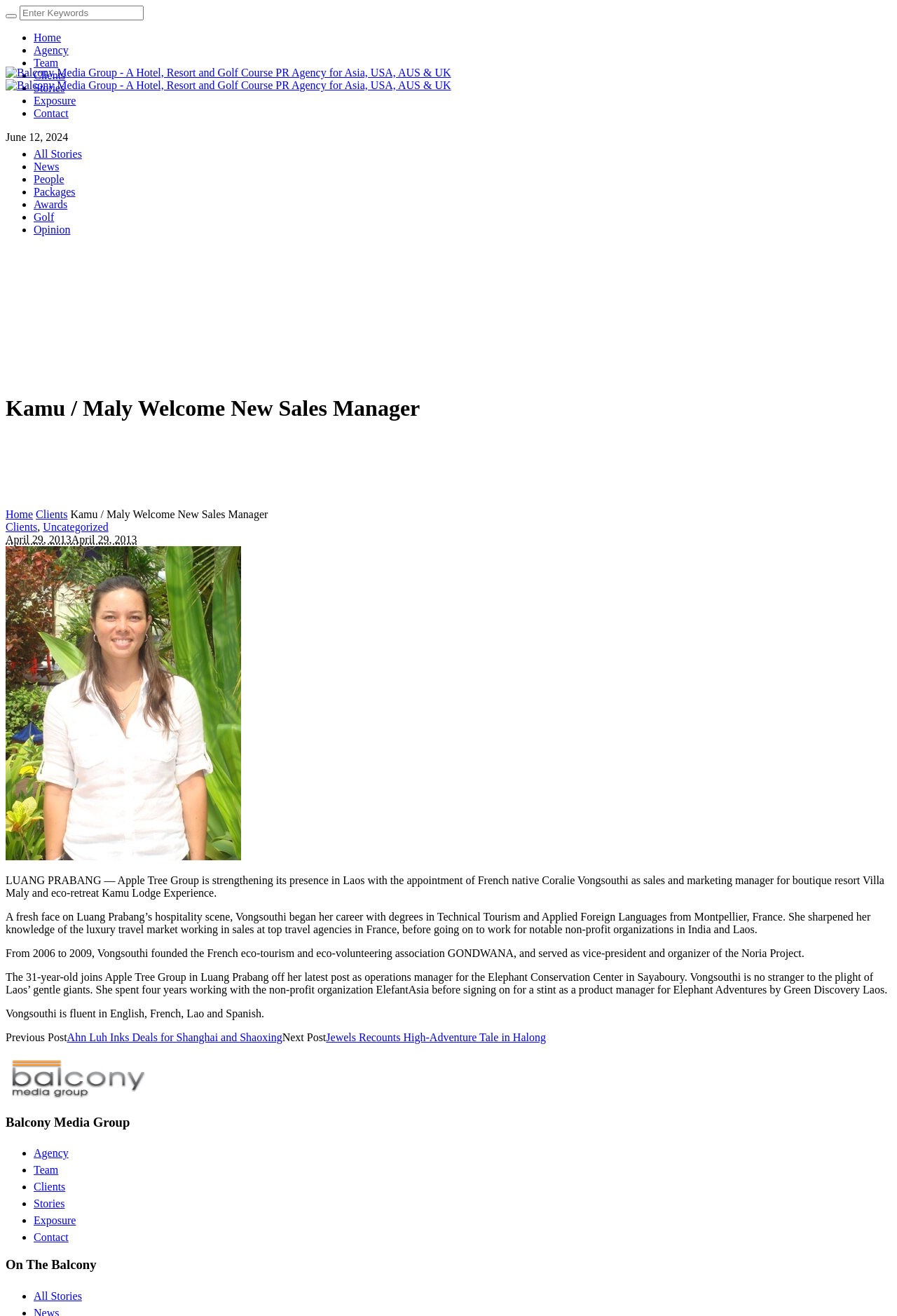Create a detailed narrative of the webpage’s visual and textual elements.

This webpage is about Balcony Media Group, a PR agency specializing in hotels, resorts, and golf courses in Asia, the USA, Australia, and the UK. At the top, there is a search box and a button, followed by a navigation menu with links to "Home", "Agency", "Team", "Clients", "Stories", "Exposure", and "Contact". 

Below the navigation menu, there is a heading that reads "Kamu / Maly Welcome New Sales Manager" and a date "June 12, 2024". Underneath, there is a link to "Balcony Media Group" with two images. 

The main content of the webpage is an article about Kamu / Maly welcoming a new sales manager, Coralie Vongsouthi. The article provides information about Vongsouthi's background, experience, and qualifications. There are several paragraphs of text describing her career and skills.

On the right side of the article, there are links to related stories, including "Clients", "Uncategorized", and "Awards". 

At the bottom of the webpage, there are three sections. The first section has links to previous and next posts, with titles "Ahn Luh Inks Deals for Shanghai and Shaoxing" and "Jewels Recounts High-Adventure Tale in Halong". The second section has a logo image. The third section has a heading "Balcony Media Group" and a navigation menu similar to the one at the top, with links to "Agency", "Team", "Clients", "Stories", "Exposure", and "Contact".